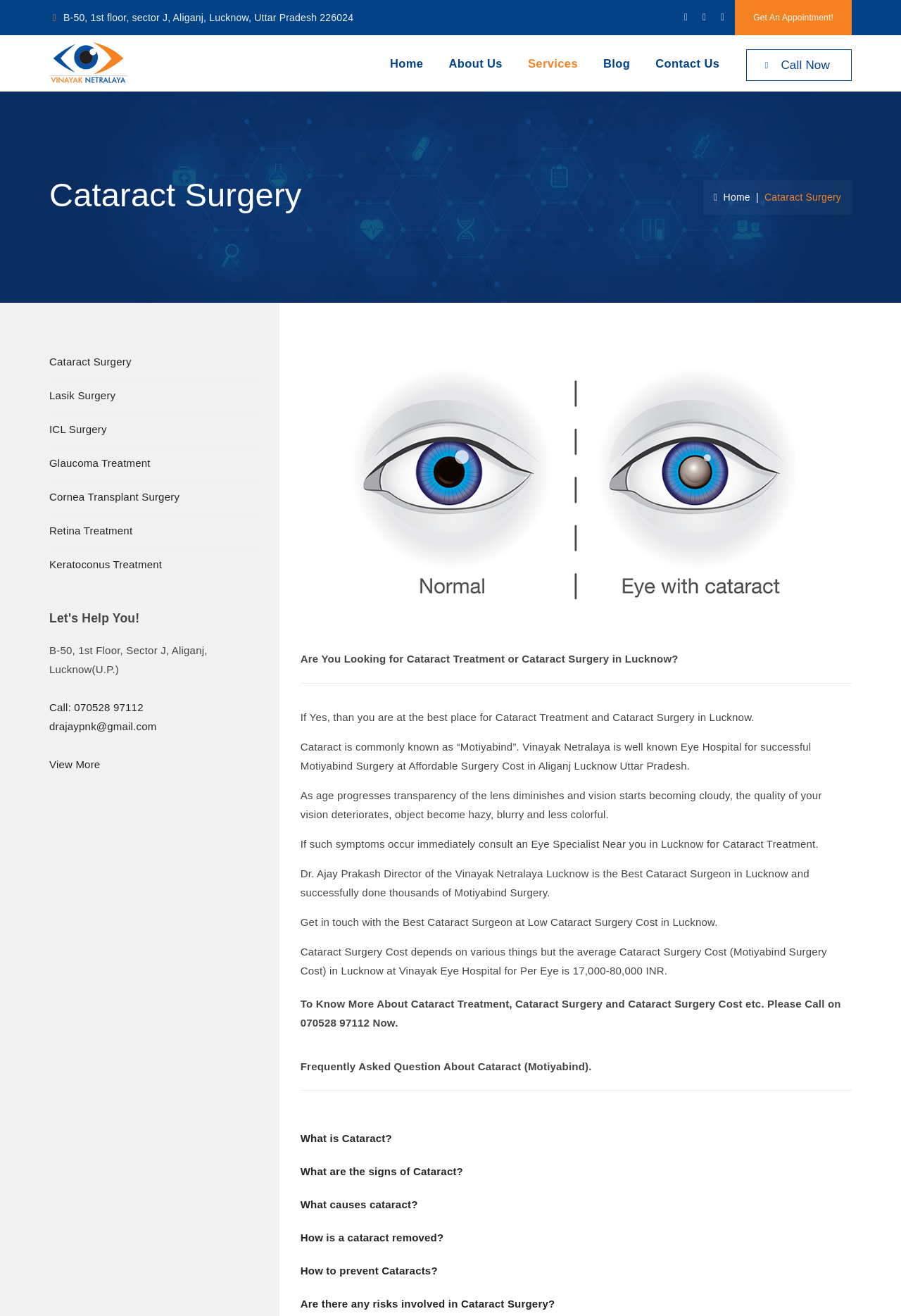Can you specify the bounding box coordinates of the area that needs to be clicked to fulfill the following instruction: "Get An Appointment!"?

[0.816, 0.0, 0.945, 0.027]